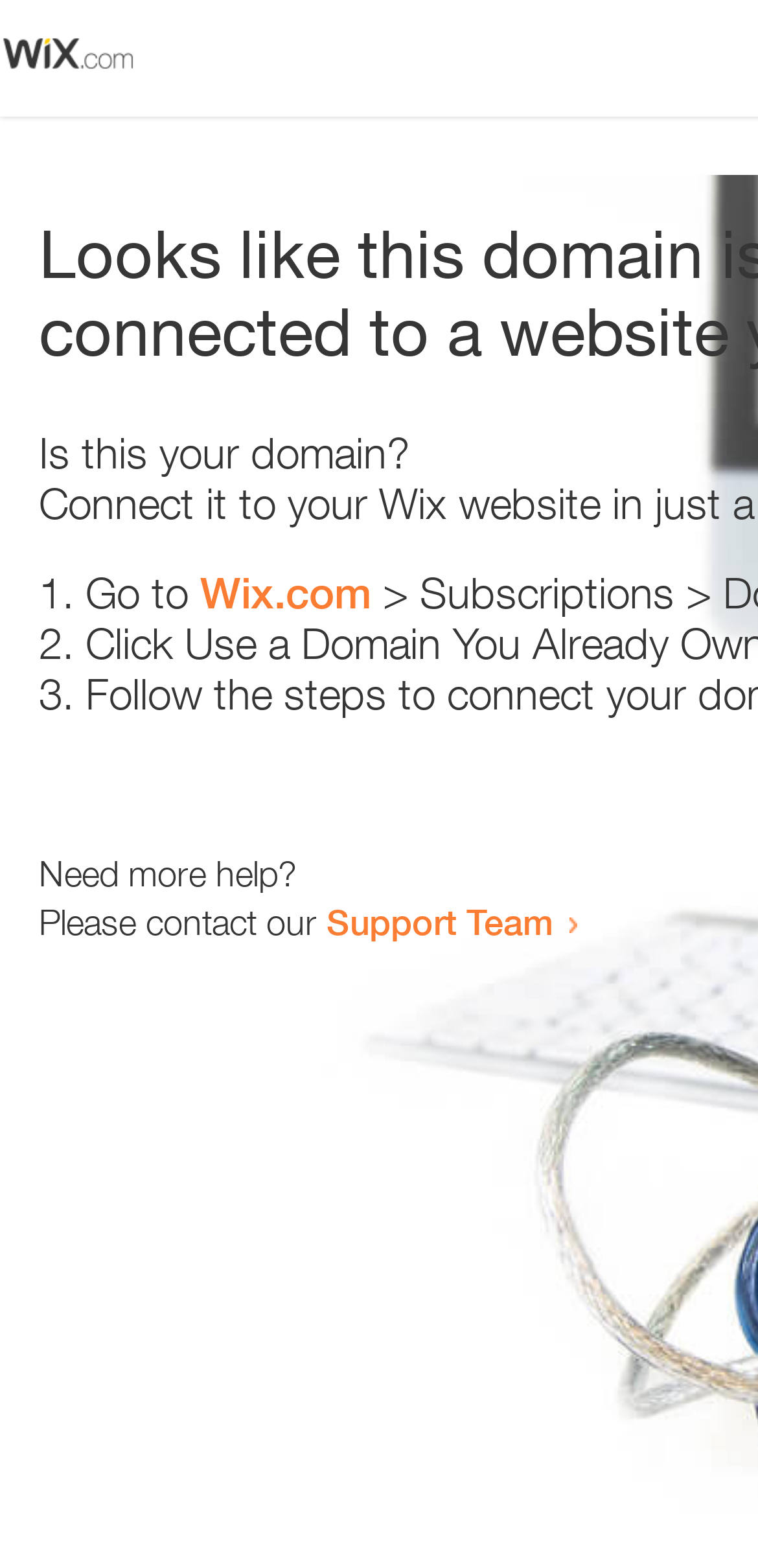Give a detailed overview of the webpage's appearance and contents.

The webpage appears to be an error page, with a small image at the top left corner. Below the image, there is a question "Is this your domain?" in a prominent position. 

To the right of the question, there is a numbered list with three items. The first item starts with "1." and suggests going to "Wix.com". The second item starts with "2." and the third item starts with "3.", but their contents are not specified. 

Below the list, there is a message "Need more help?" followed by a sentence "Please contact our Support Team" with a link to the Support Team. The link is positioned to the right of the sentence.